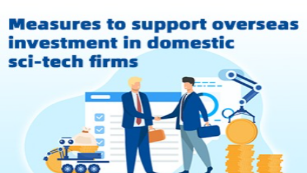Detail every aspect of the image in your description.

The image titled "Measures to support overseas investment in domestic sci-tech firms" features two business professionals engaged in a handshake, symbolizing collaboration and partnership. They stand against a backdrop that includes graphic elements representing technology and investment, such as robotic machinery and coins, suggesting a focus on the technological sector and economic growth. This visual representation emphasizes the importance of overseas investment in fostering innovation and development within domestic science and technology firms, highlighting an initiative likely aimed at enhancing economic vitality and competitiveness on a global scale.